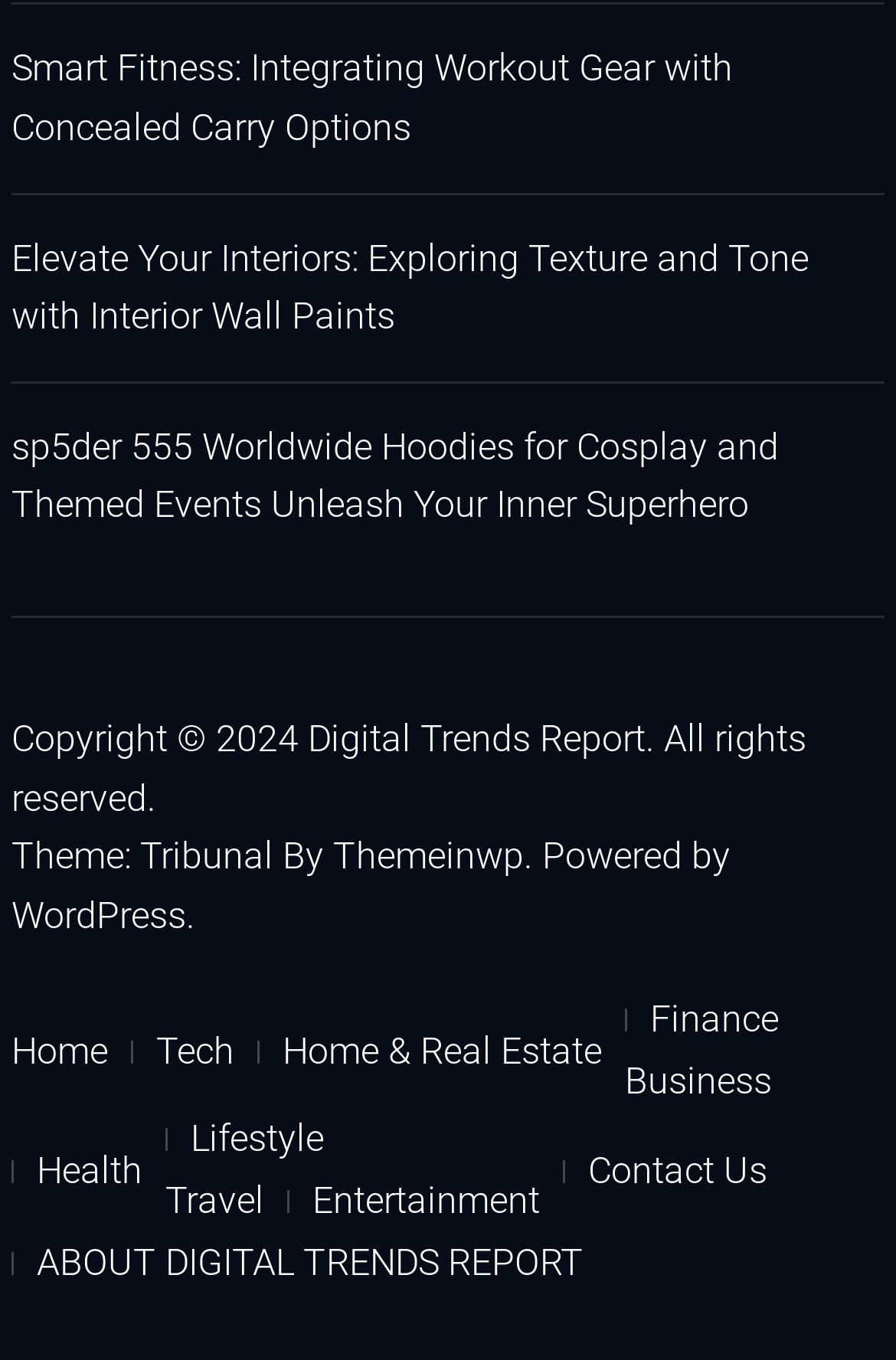Find the bounding box coordinates of the clickable area that will achieve the following instruction: "Read about Smart Fitness".

[0.013, 0.029, 0.987, 0.116]